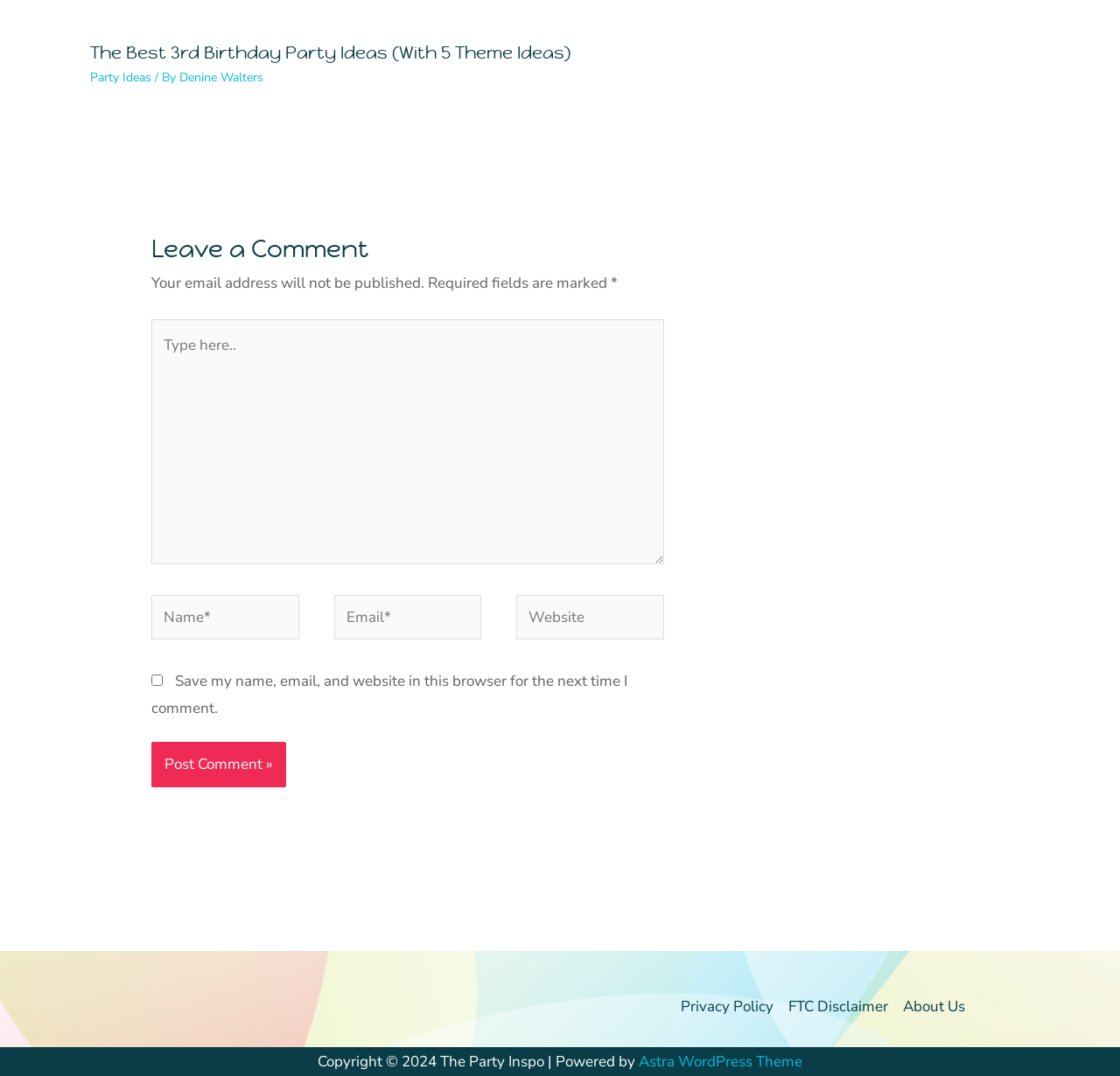Locate the bounding box coordinates of the element that needs to be clicked to carry out the instruction: "Enter text in the 'Type here..' field". The coordinates should be given as four float numbers ranging from 0 to 1, i.e., [left, top, right, bottom].

[0.135, 0.297, 0.593, 0.524]